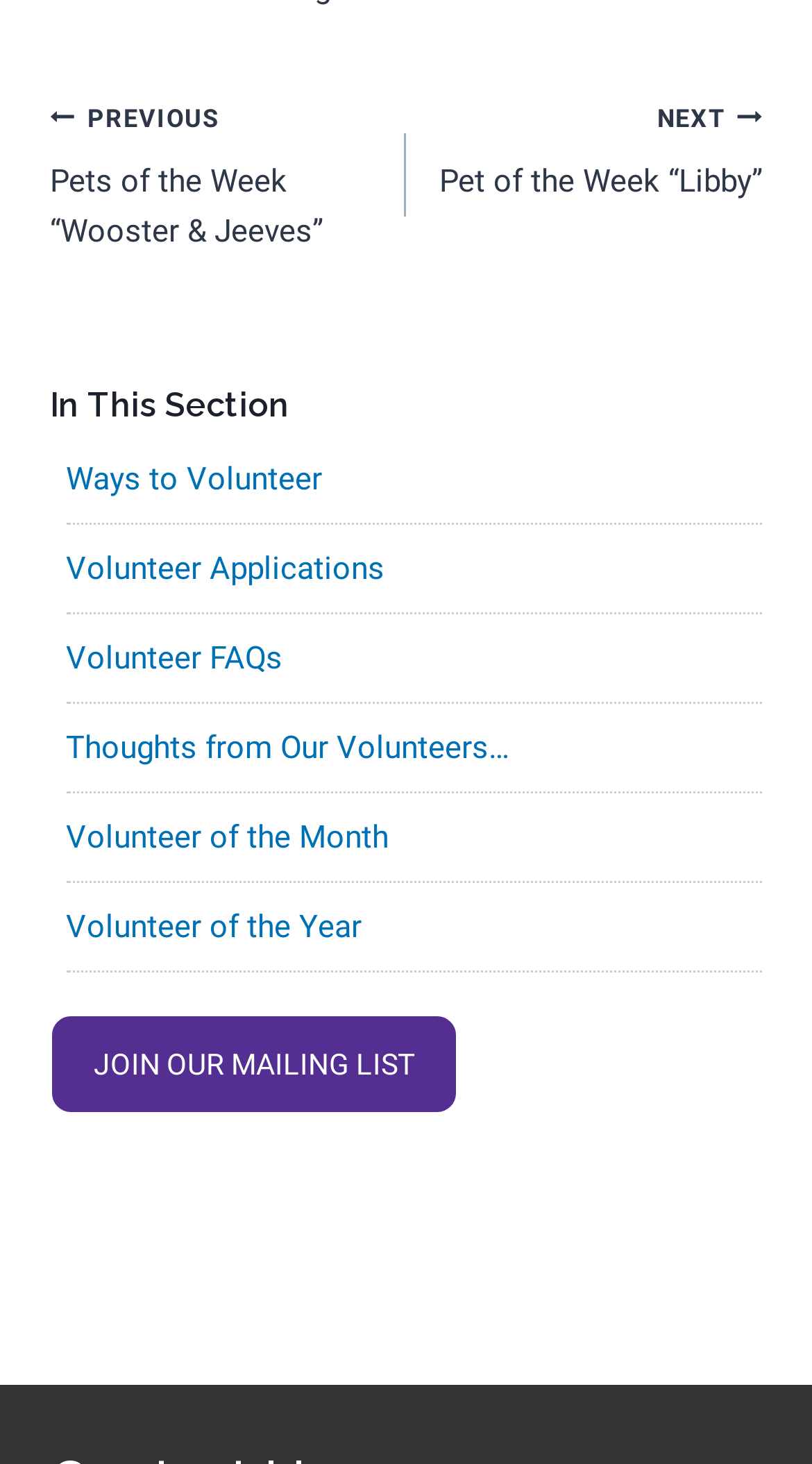Locate the bounding box coordinates of the clickable area to execute the instruction: "Join the mailing list". Provide the coordinates as four float numbers between 0 and 1, represented as [left, top, right, bottom].

[0.062, 0.692, 0.564, 0.761]